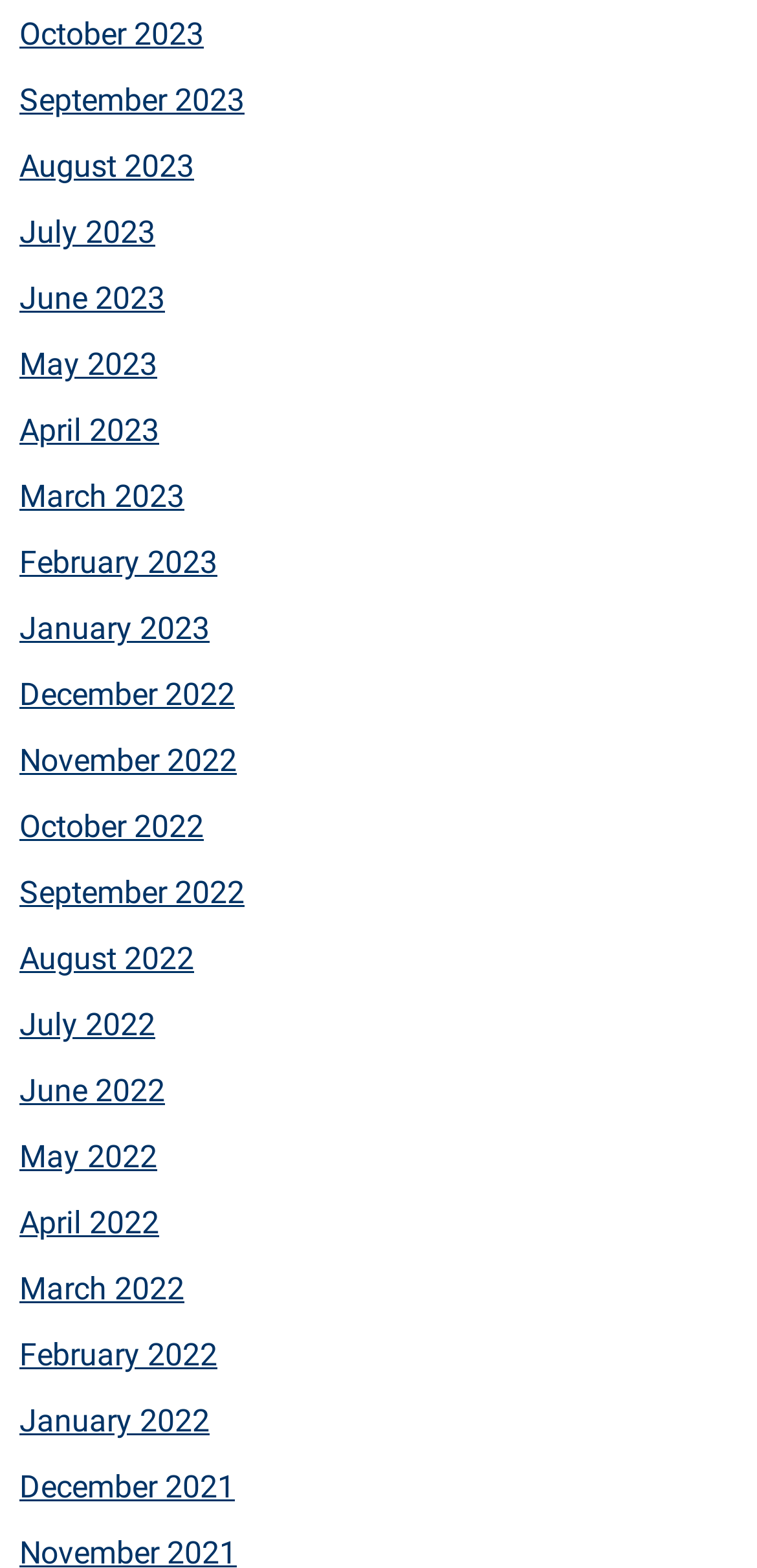Identify the bounding box coordinates of the specific part of the webpage to click to complete this instruction: "view December 2021".

[0.026, 0.937, 0.31, 0.96]